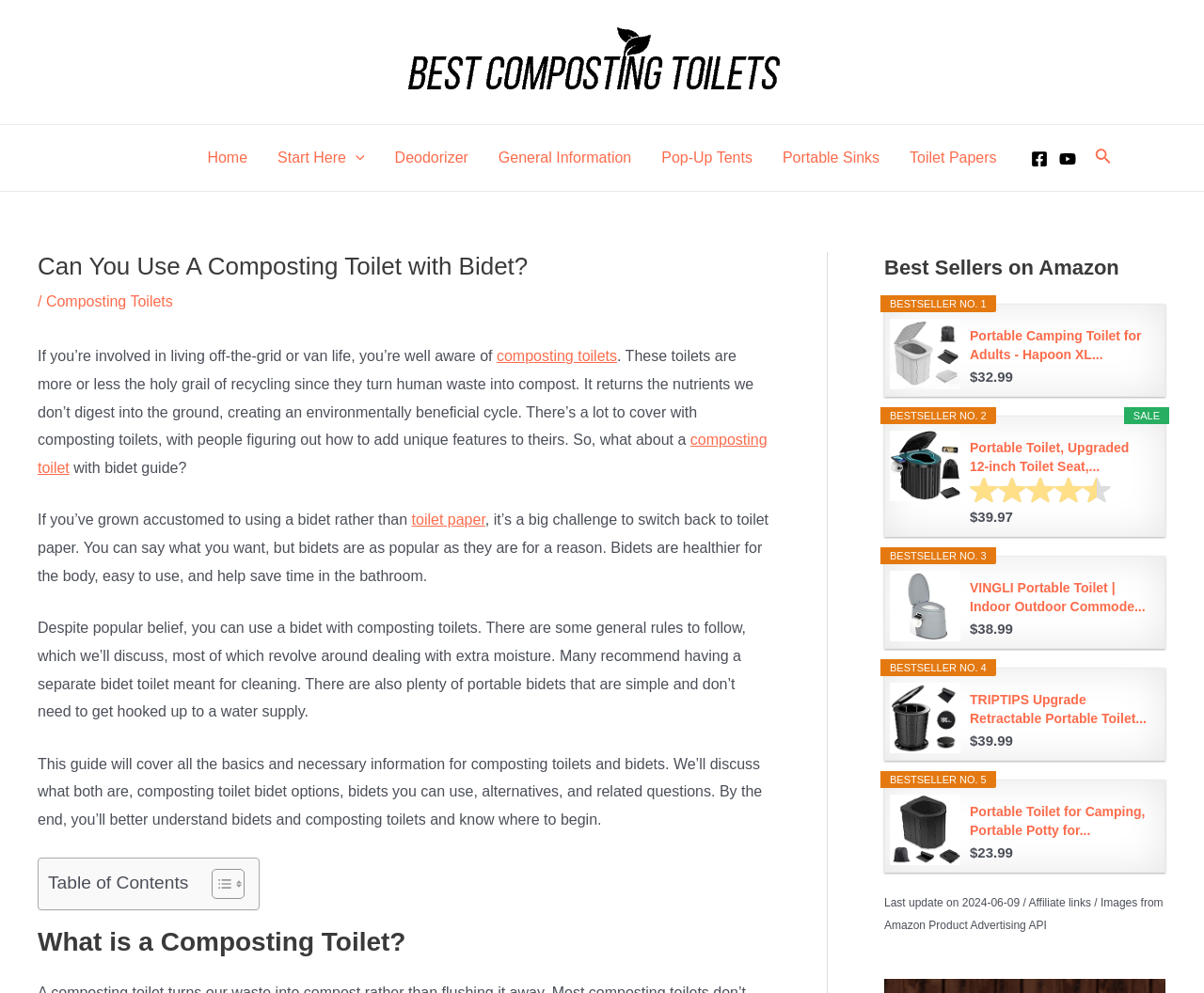Determine the bounding box coordinates of the element's region needed to click to follow the instruction: "Click on the 'Home' link". Provide these coordinates as four float numbers between 0 and 1, formatted as [left, top, right, bottom].

[0.16, 0.126, 0.218, 0.192]